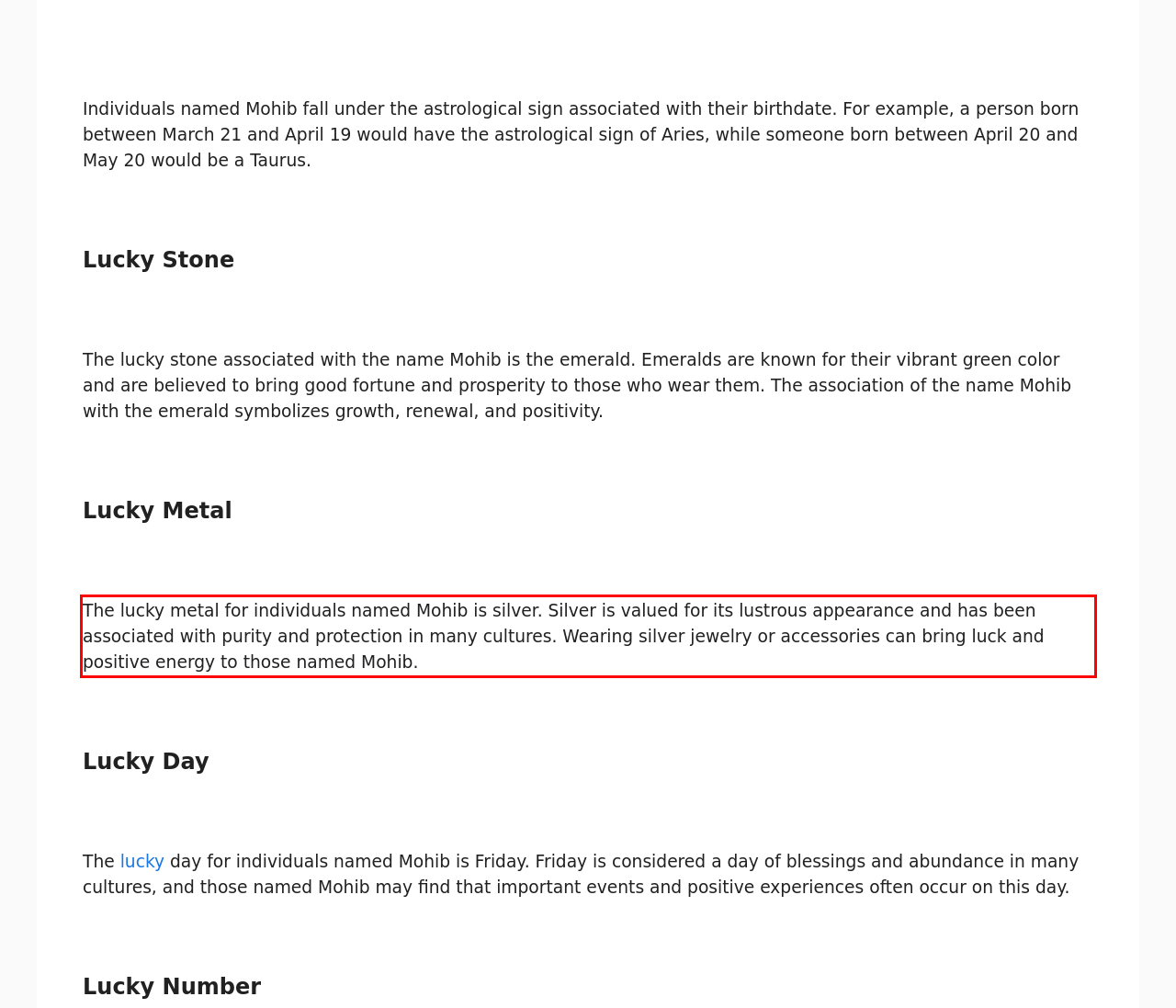Please extract the text content from the UI element enclosed by the red rectangle in the screenshot.

The lucky metal for individuals named Mohib is silver. Silver is valued for its lustrous appearance and has been associated with purity and protection in many cultures. Wearing silver jewelry or accessories can bring luck and positive energy to those named Mohib.